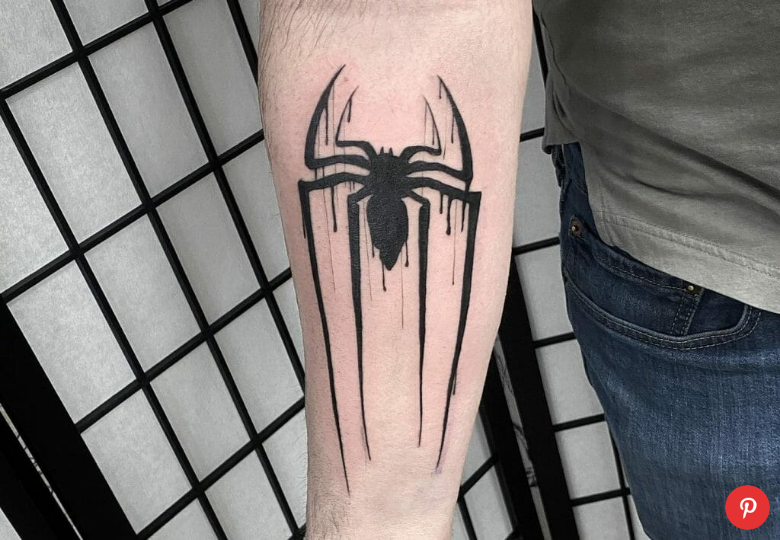What is the shape of the spider silhouette? Please answer the question using a single word or phrase based on the image.

iconic spider